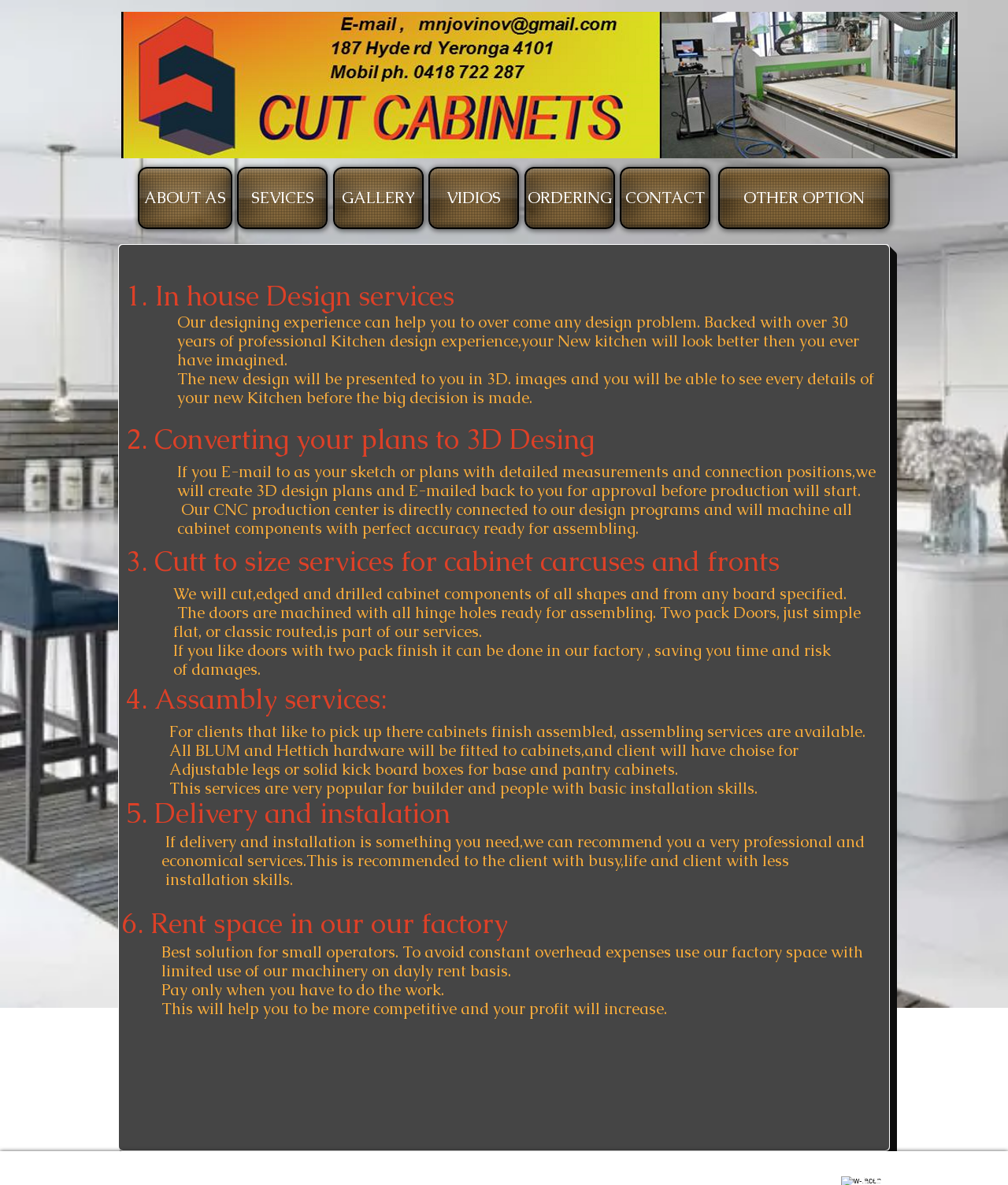Could you find the bounding box coordinates of the clickable area to complete this instruction: "Click on SERVICES link"?

[0.235, 0.141, 0.325, 0.193]